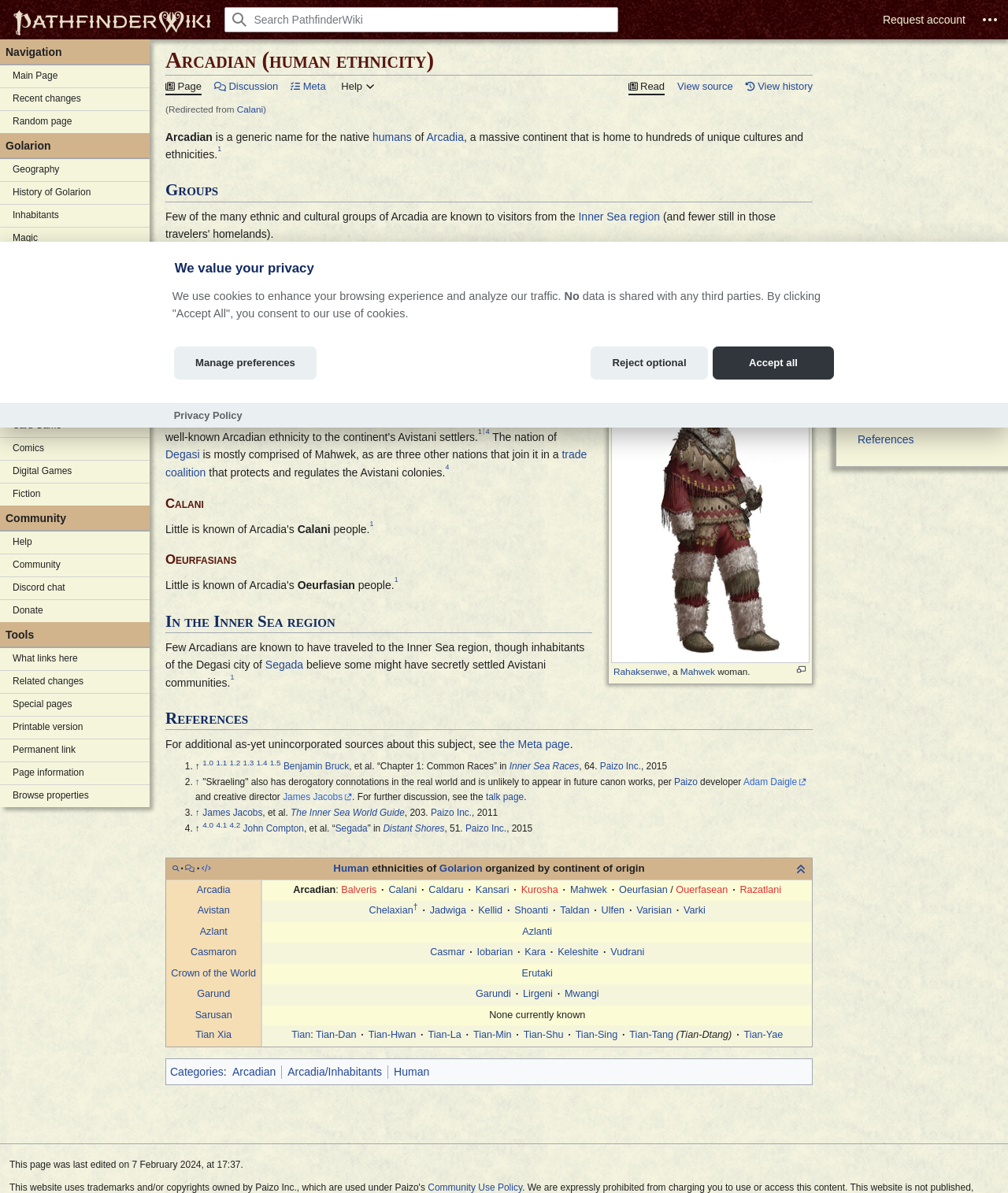Determine the coordinates of the bounding box for the clickable area needed to execute this instruction: "Read more about 'Mahwek'".

[0.164, 0.097, 0.588, 0.12]